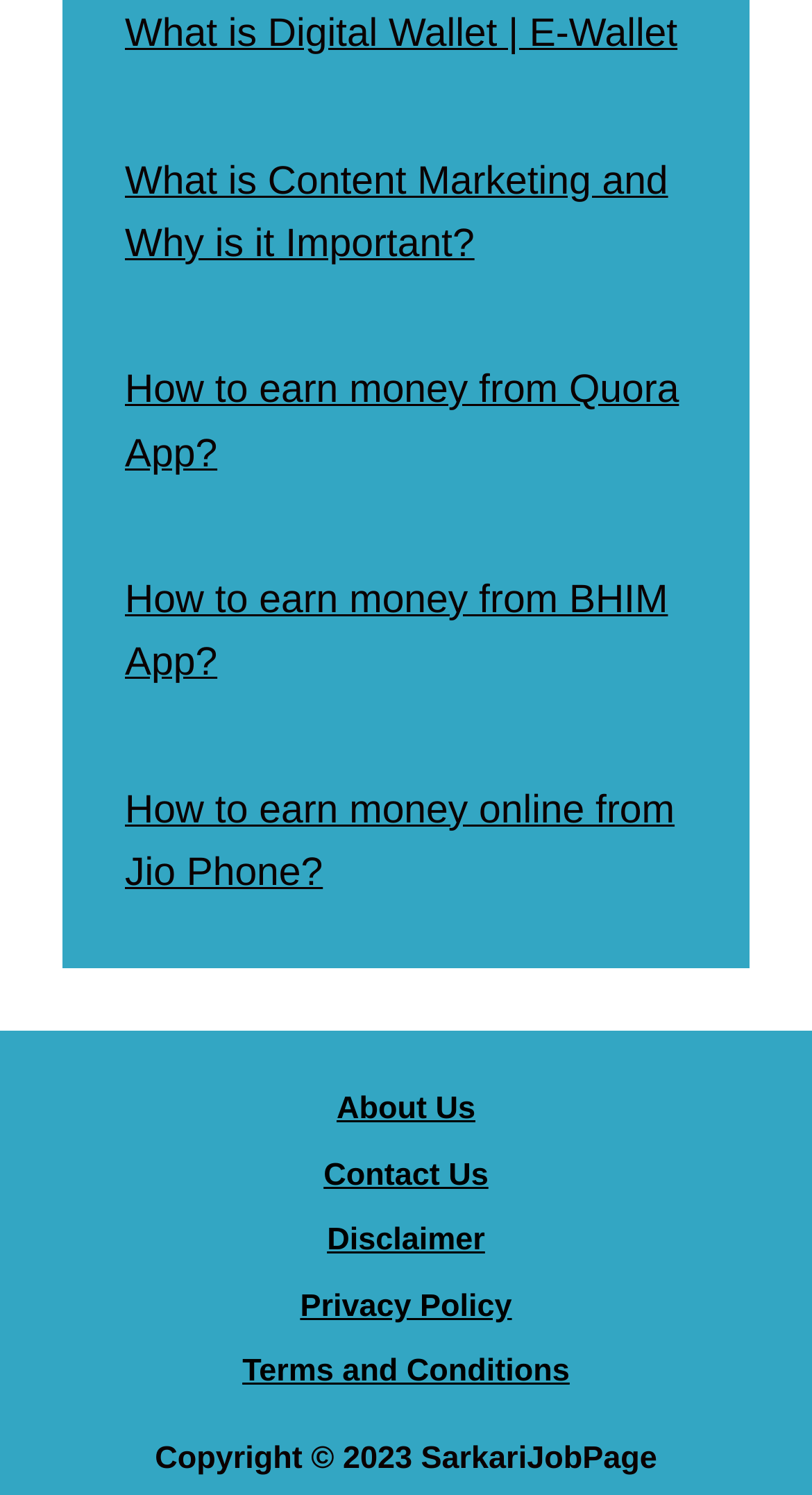Bounding box coordinates should be provided in the format (top-left x, top-left y, bottom-right x, bottom-right y) with all values between 0 and 1. Identify the bounding box for this UI element: Best VPN 2021Google setup box

None